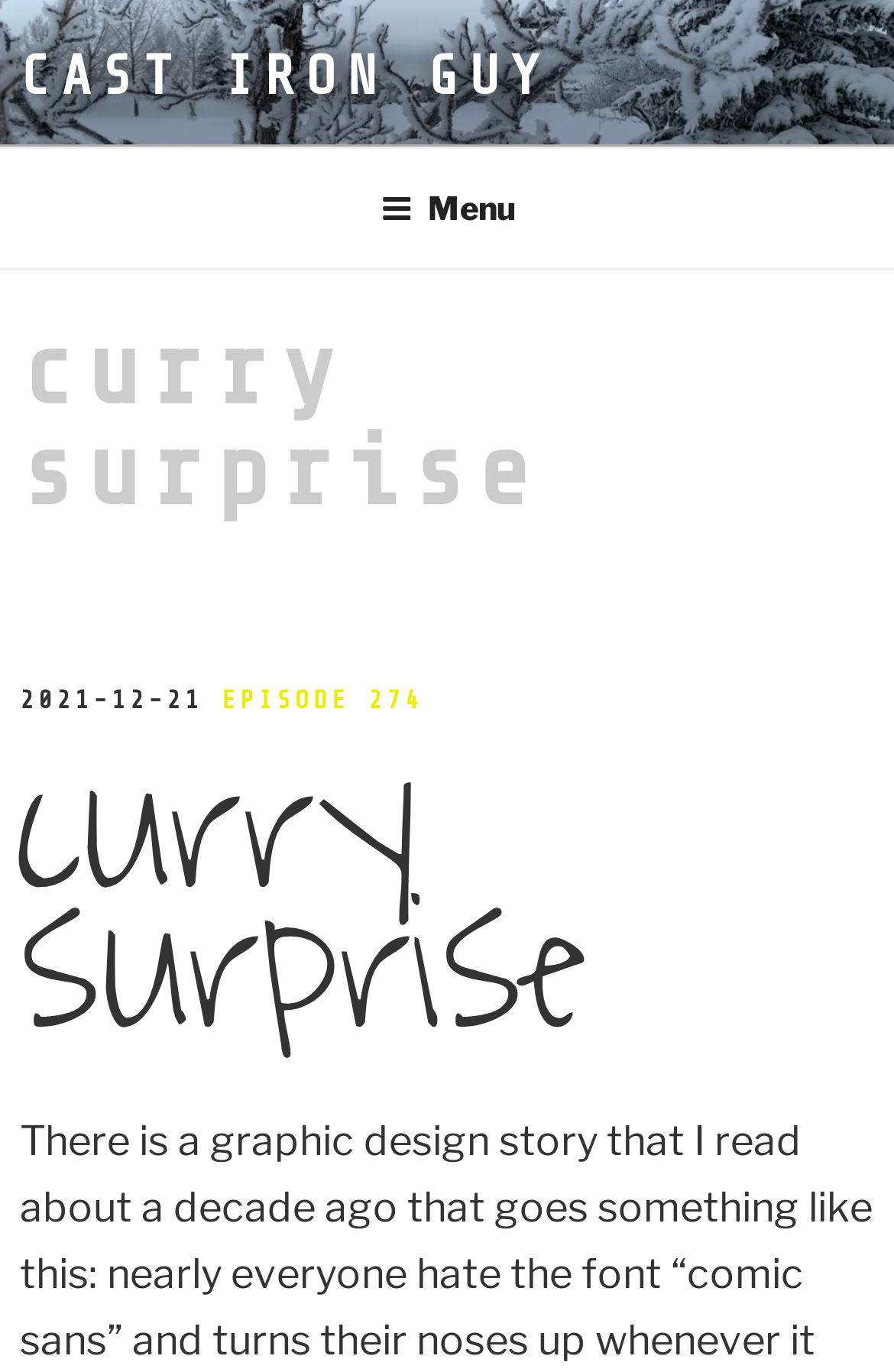Identify the bounding box coordinates for the UI element described as follows: Cast Iron Guy. Use the format (top-left x, top-left y, bottom-right x, bottom-right y) and ensure all values are floating point numbers between 0 and 1.

[0.023, 0.033, 0.616, 0.078]